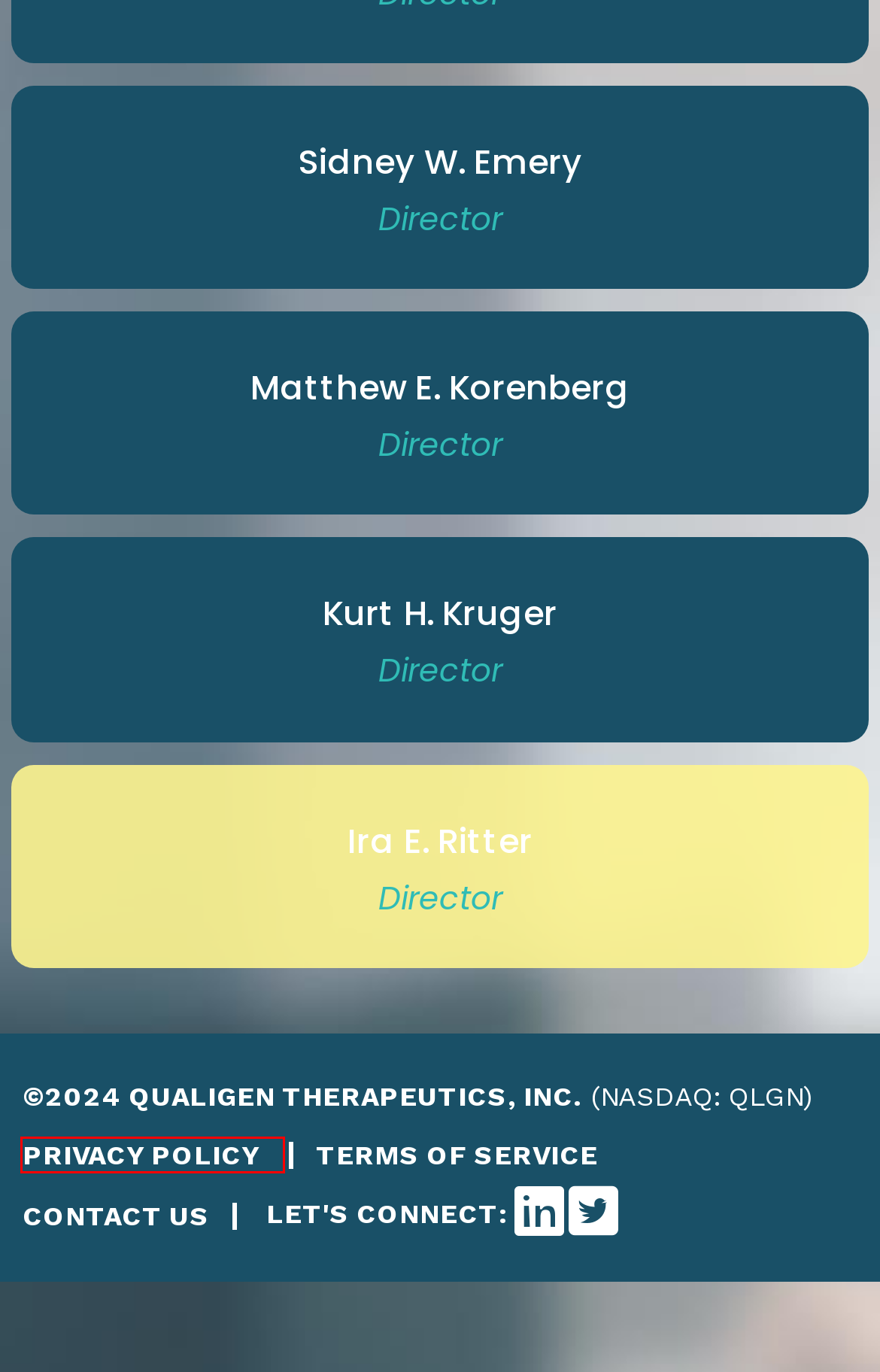You are presented with a screenshot of a webpage that includes a red bounding box around an element. Determine which webpage description best matches the page that results from clicking the element within the red bounding box. Here are the candidates:
A. Website Terms and Conditions - Qualigen Therapeutics
B. Our Company - Qualigen Therapeutics
C. Privacy Policy - Qualigen Therapeutics
D. Michael S. Poirier - Qualigen Therapeutics
E. Matthew E. Korenberg - Qualigen Therapeutics
F. Sidney W. Emery - Qualigen Therapeutics
G. Kurt H. Kruger - Qualigen Therapeutics
H. Richard A. David, M.D. FACS, MMM - Qualigen Therapeutics

C